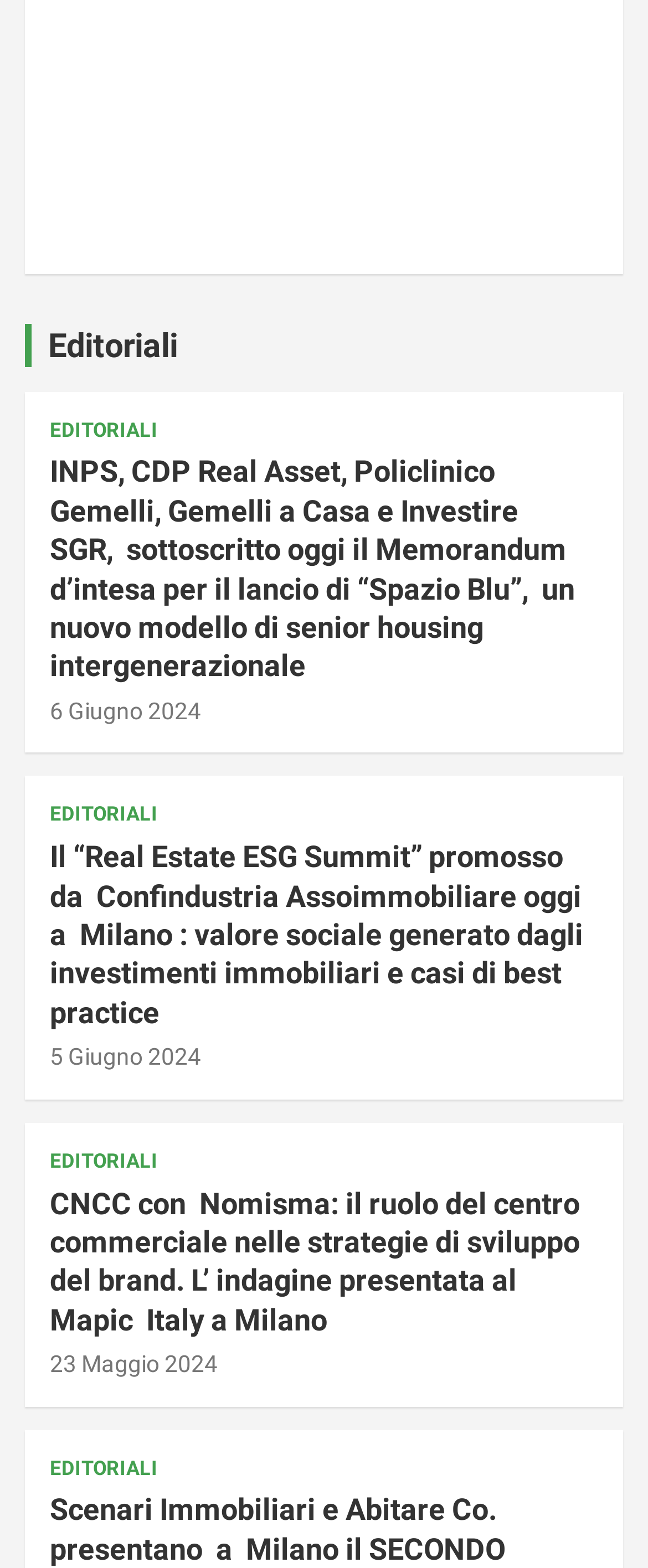Locate and provide the bounding box coordinates for the HTML element that matches this description: "Editoriali".

[0.077, 0.511, 0.244, 0.529]